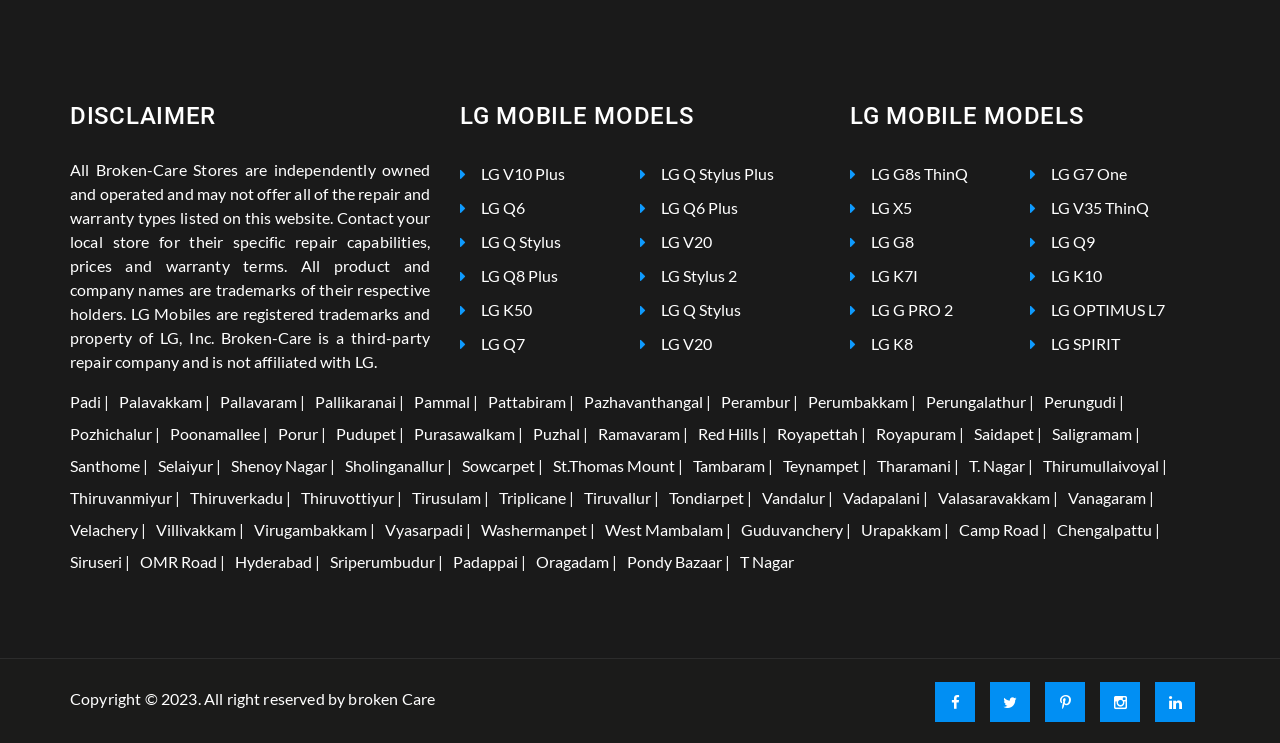What is the purpose of the webpage?
Please give a detailed answer to the question using the information shown in the image.

The purpose of the webpage appears to be providing information about LG mobile repair services, including the different models that can be repaired and the locations where the services are available.